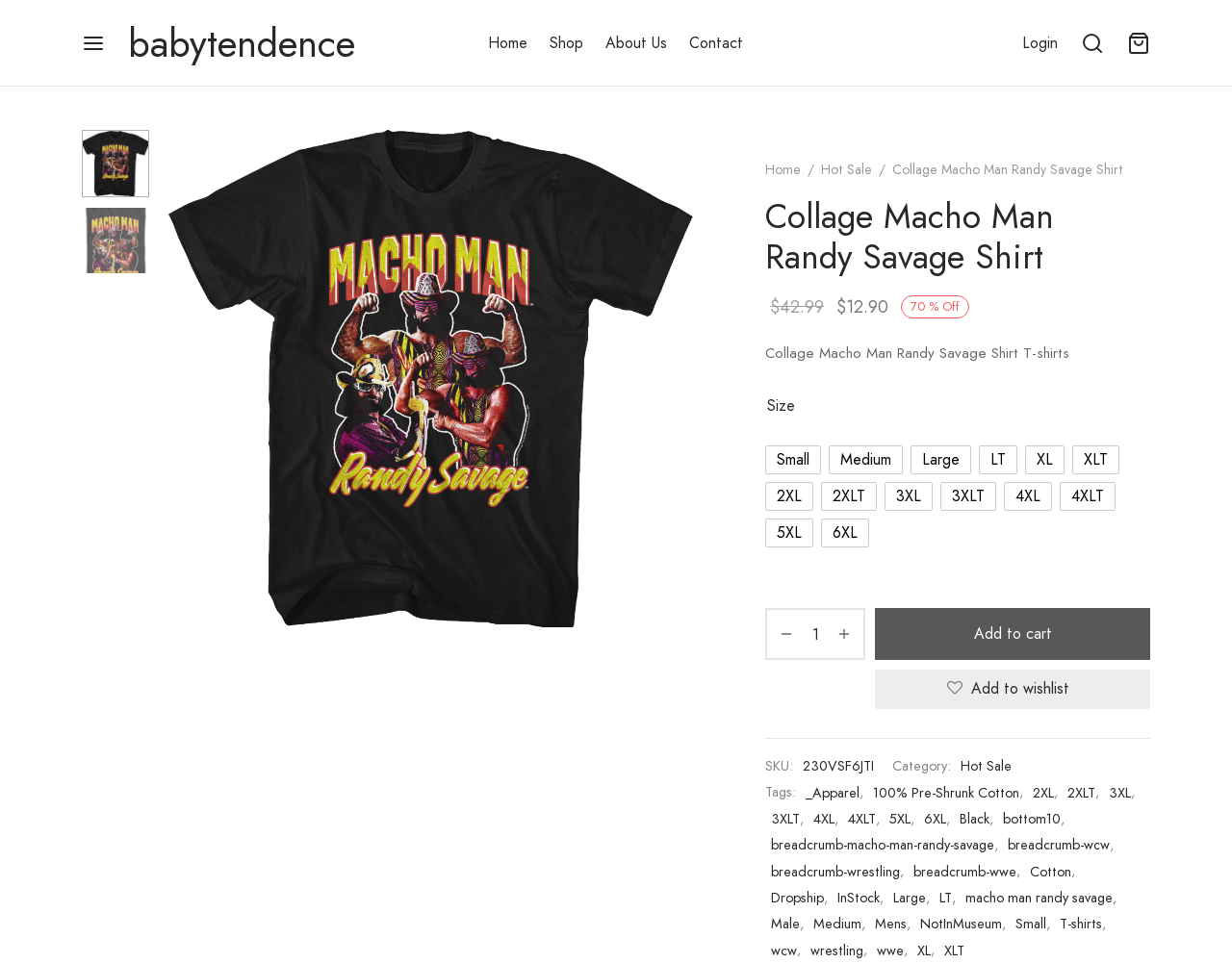Summarize the webpage comprehensively, mentioning all visible components.

This webpage is an e-commerce product page for a "Collage Macho Man Randy Savage Shirt" T-shirt. At the top, there is a navigation menu with links to "Home", "Shop", "About Us", and "Contact". On the right side of the navigation menu, there are links to "Login" and "Cart", accompanied by small images.

Below the navigation menu, there is a breadcrumb navigation section that shows the product's category hierarchy, with links to "Home", "Hot Sale", and the product's name. Next to the breadcrumb navigation, there is a product title "Collage Macho Man Randy Savage Shirt" and a discounted price of "$12.90" with a 70% discount label.

The product image is displayed on the left side of the page, with a "Previous" and "Next" button below it to navigate through multiple product images. On the right side of the product image, there is a product description section that includes a "Size" dropdown menu with various size options, a "Product quantity" spin button, and an "Add to cart" button. There is also an "Add to wishlist" link with a heart icon.

Below the product description section, there is a product details section that includes the product's SKU, category, and tags. The tags include links to related products, such as "Apparel", "100% Pre-Shrunk Cotton", and various size options.

Throughout the page, there are several images, including a small image next to the "Cart" link, a small image next to the "Add to wishlist" link, and a few small images scattered throughout the product details section.